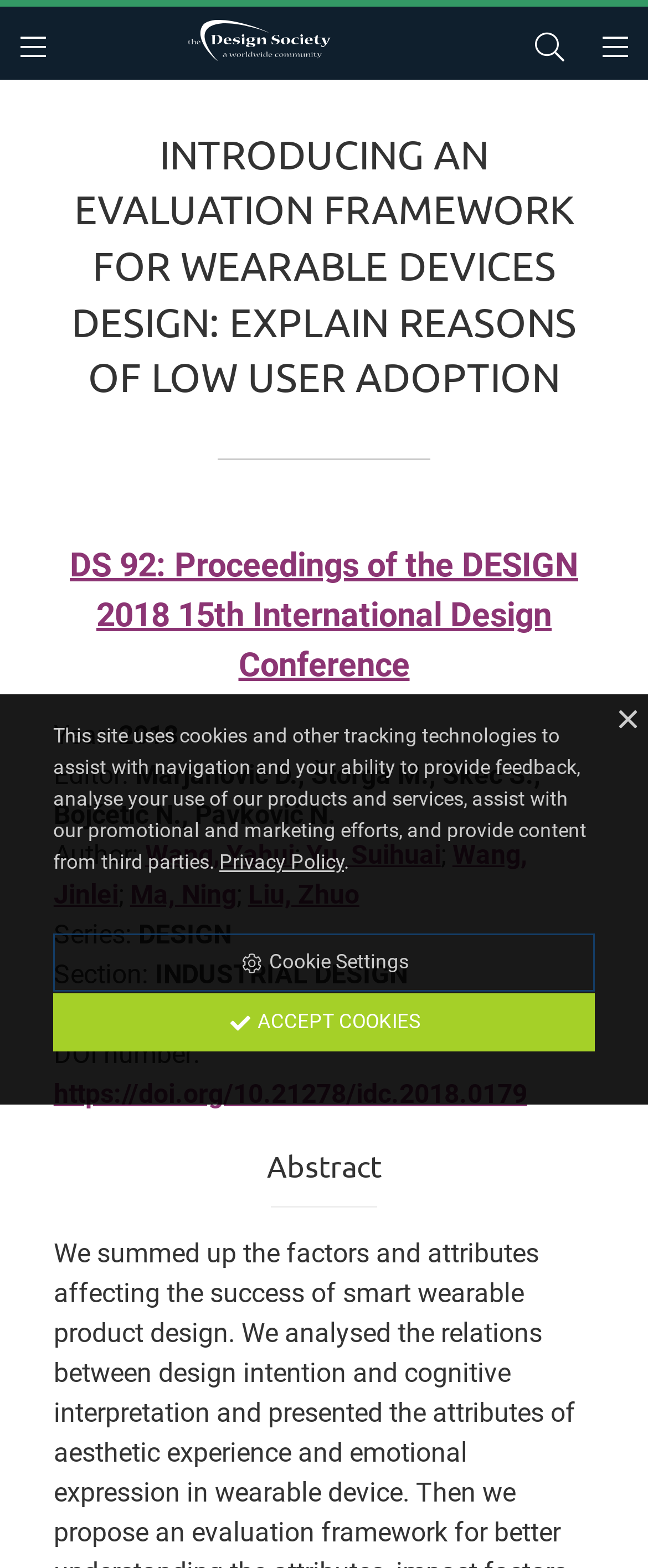Please specify the bounding box coordinates of the area that should be clicked to accomplish the following instruction: "Click the link to the paper 'INTRODUCING AN EVALUATION FRAMEWORK FOR WEARABLE DEVICES DESIGN: EXPLAIN REASONS OF LOW USER ADOPTION'". The coordinates should consist of four float numbers between 0 and 1, i.e., [left, top, right, bottom].

[0.083, 0.08, 0.917, 0.293]